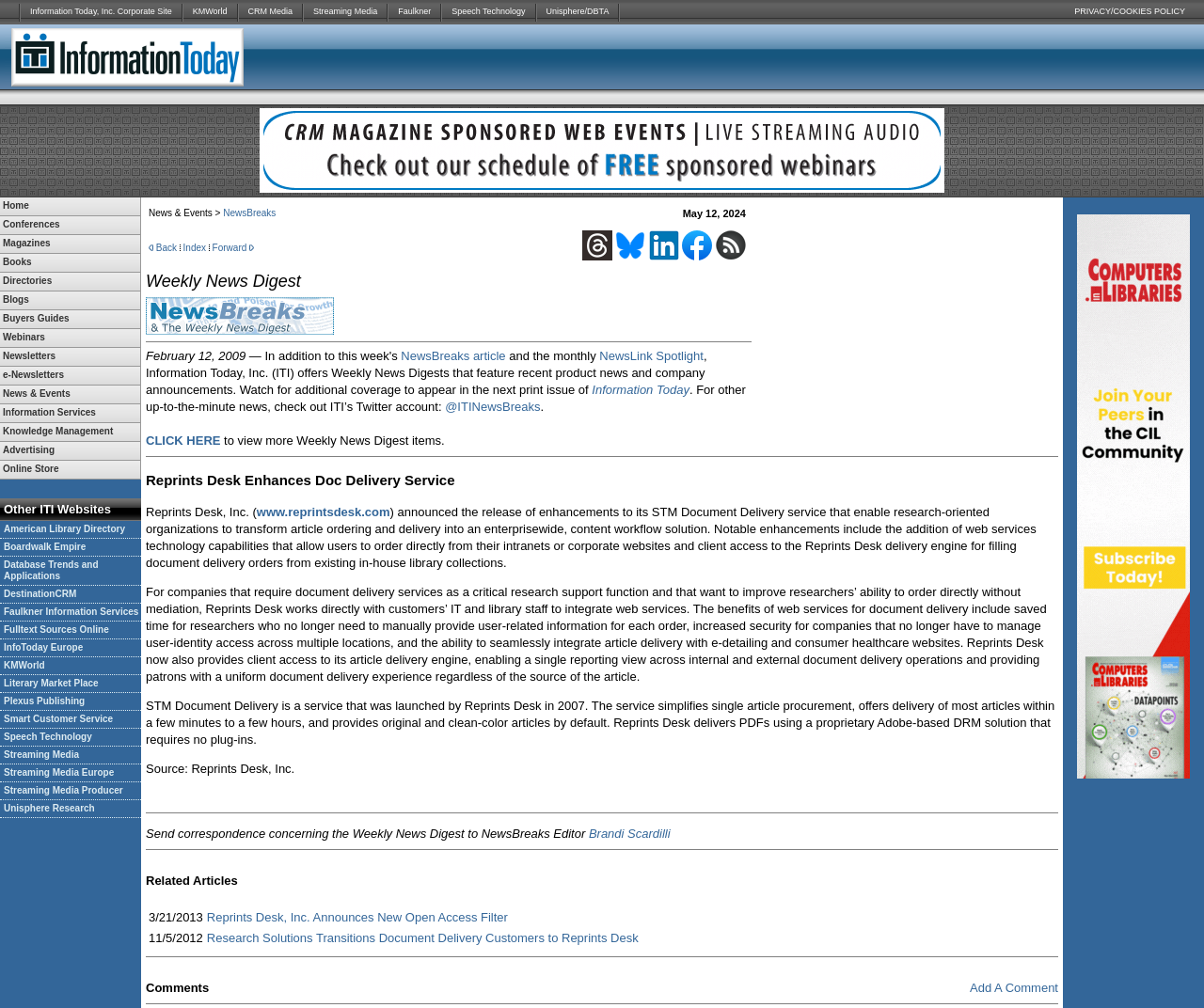Give a concise answer using only one word or phrase for this question:
What is the first link in the top navigation bar?

Information Today, Inc. Corporate Site